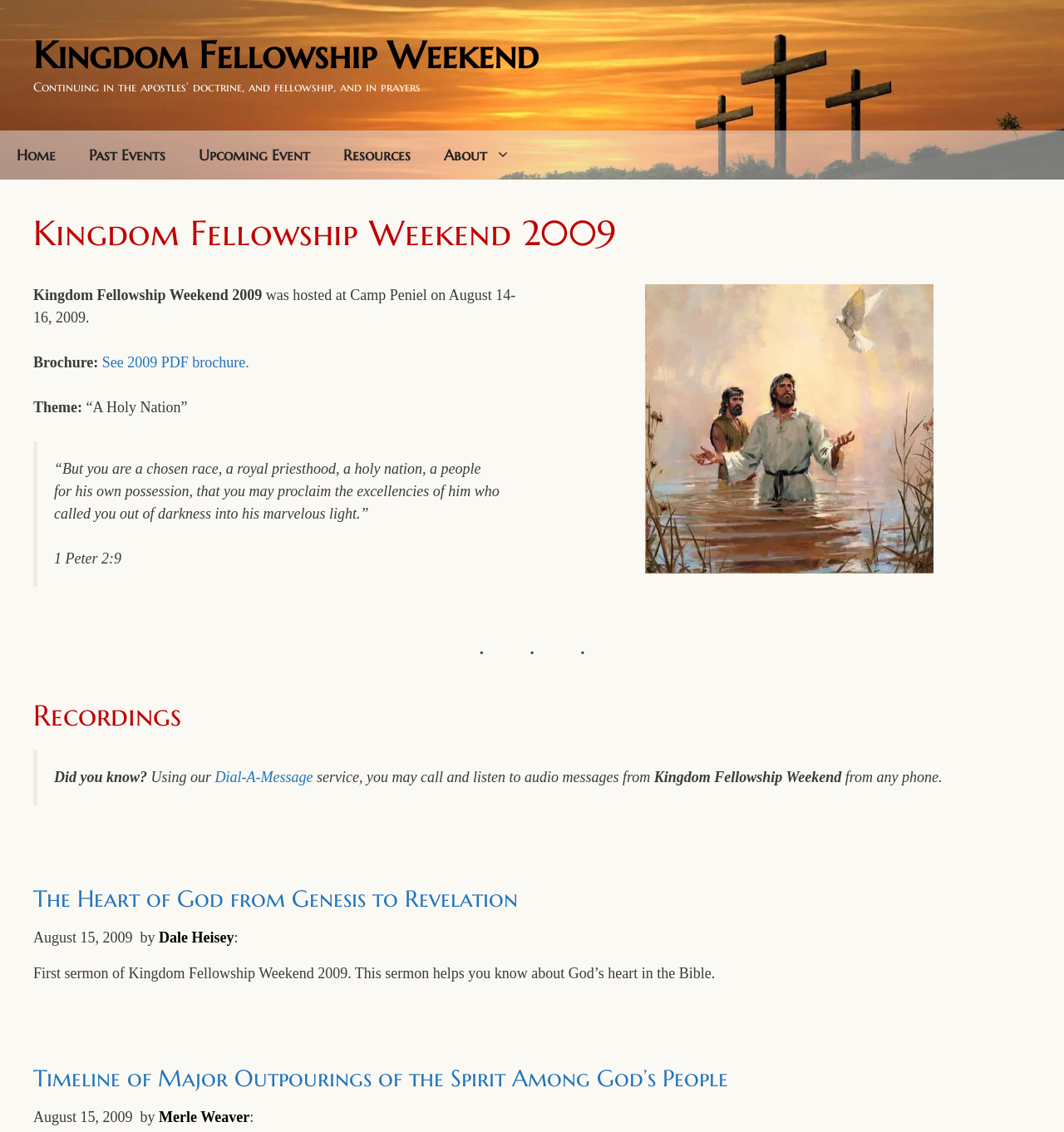Where was Kingdom Fellowship Weekend 2009 hosted?
Can you give a detailed and elaborate answer to the question?

The answer can be found in the paragraph that starts with 'Kingdom Fellowship Weekend 2009 was hosted at...' which is located below the main heading.